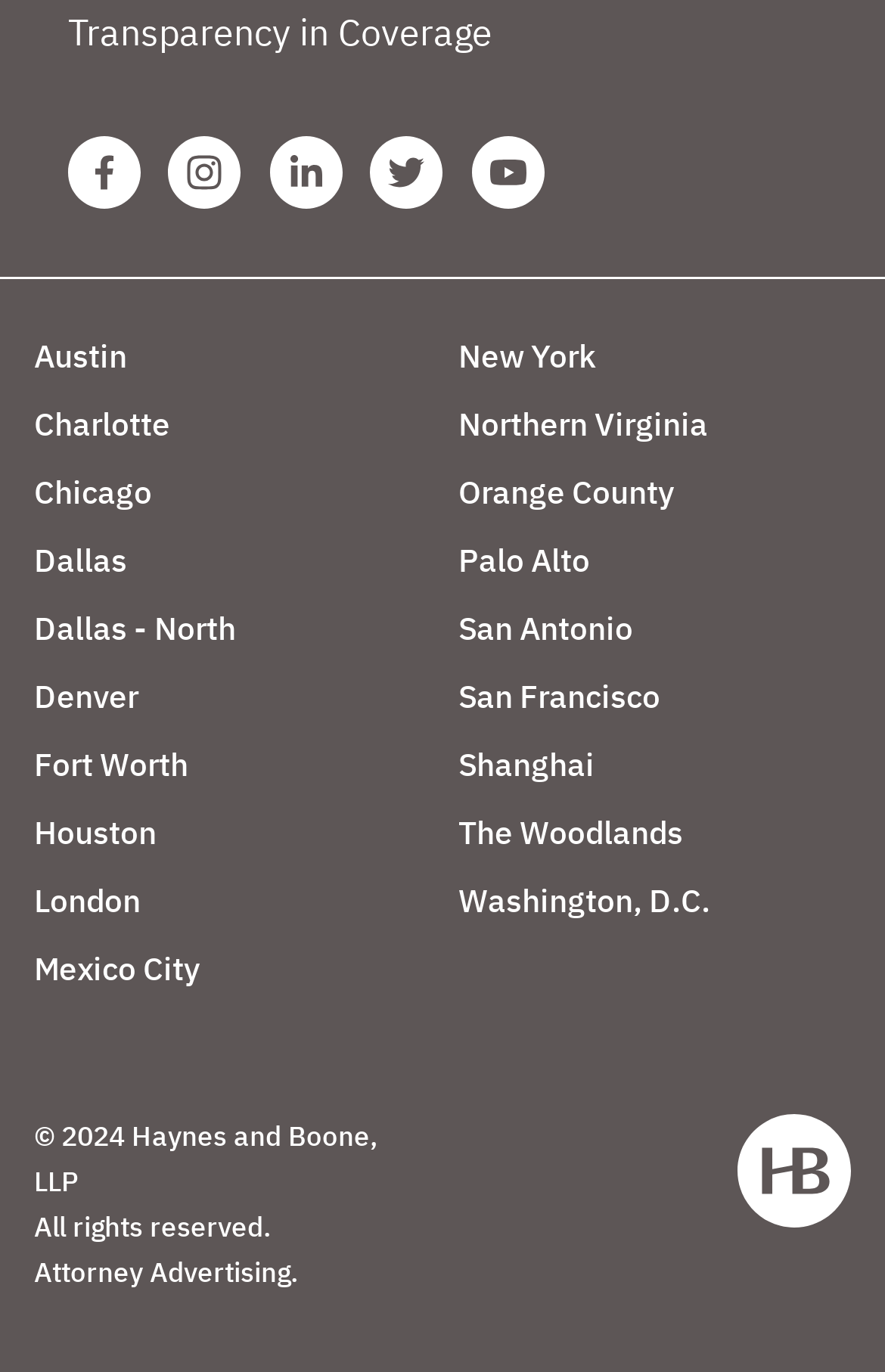Determine the bounding box coordinates for the region that must be clicked to execute the following instruction: "Visit Transparency in Coverage page".

[0.077, 0.007, 0.556, 0.04]